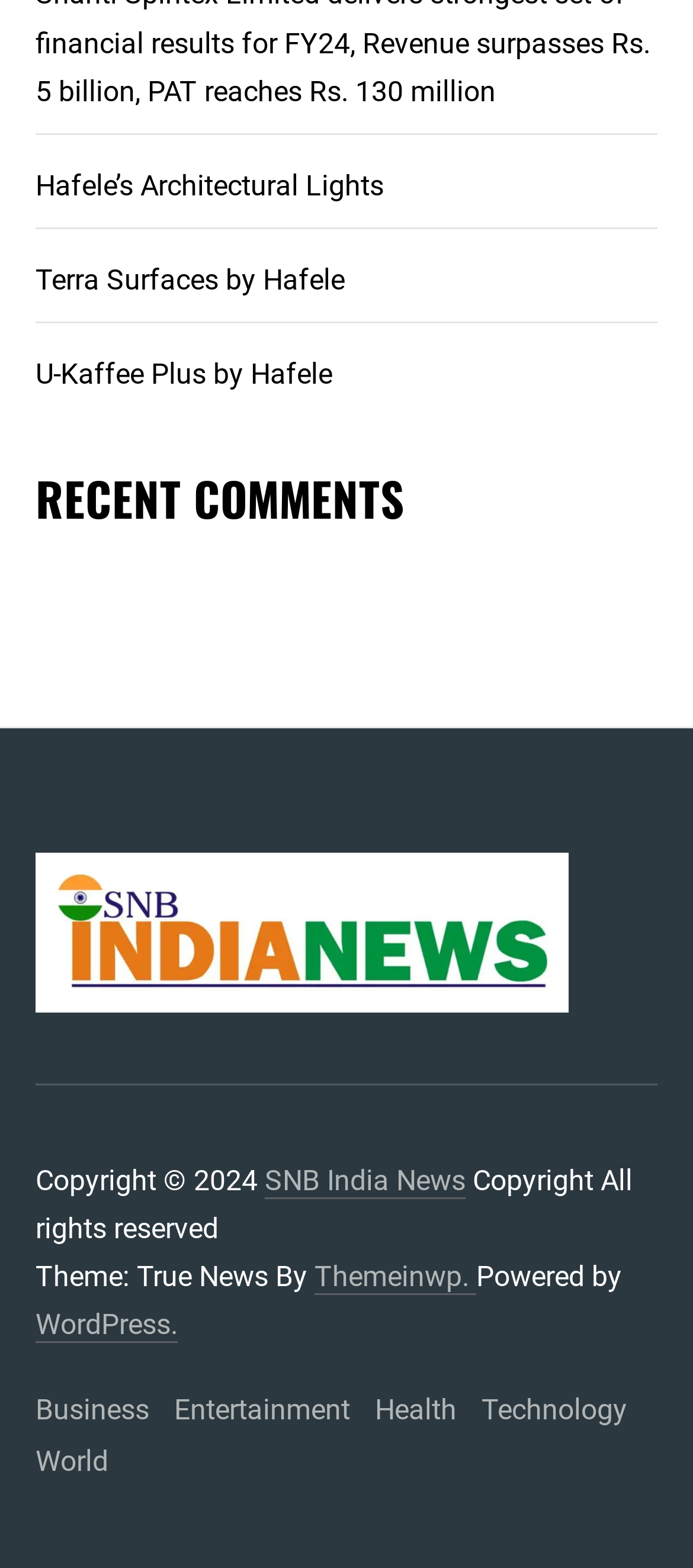Bounding box coordinates are to be given in the format (top-left x, top-left y, bottom-right x, bottom-right y). All values must be floating point numbers between 0 and 1. Provide the bounding box coordinate for the UI element described as: World

[0.051, 0.916, 0.156, 0.947]